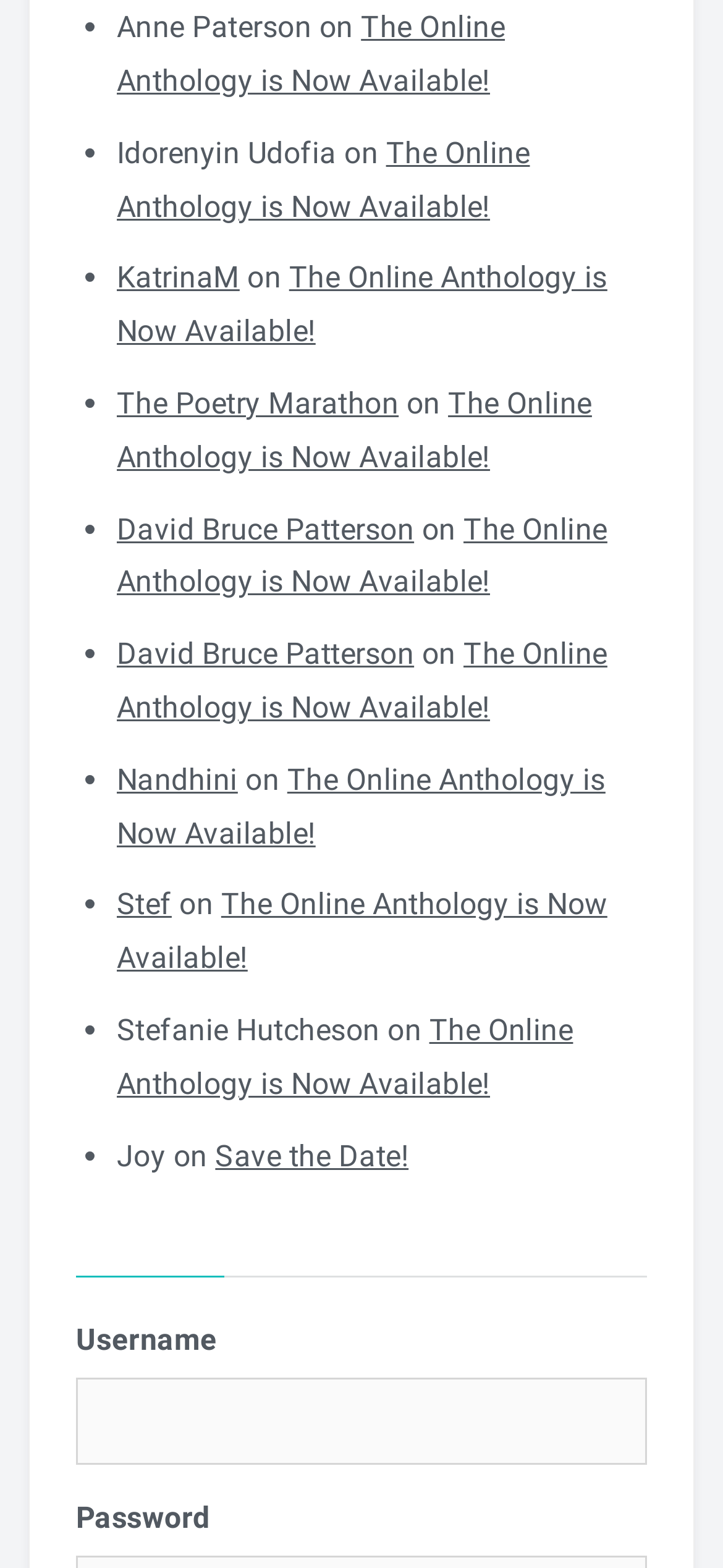Indicate the bounding box coordinates of the element that needs to be clicked to satisfy the following instruction: "Click on 'KatrinaM' link". The coordinates should be four float numbers between 0 and 1, i.e., [left, top, right, bottom].

[0.162, 0.166, 0.331, 0.188]